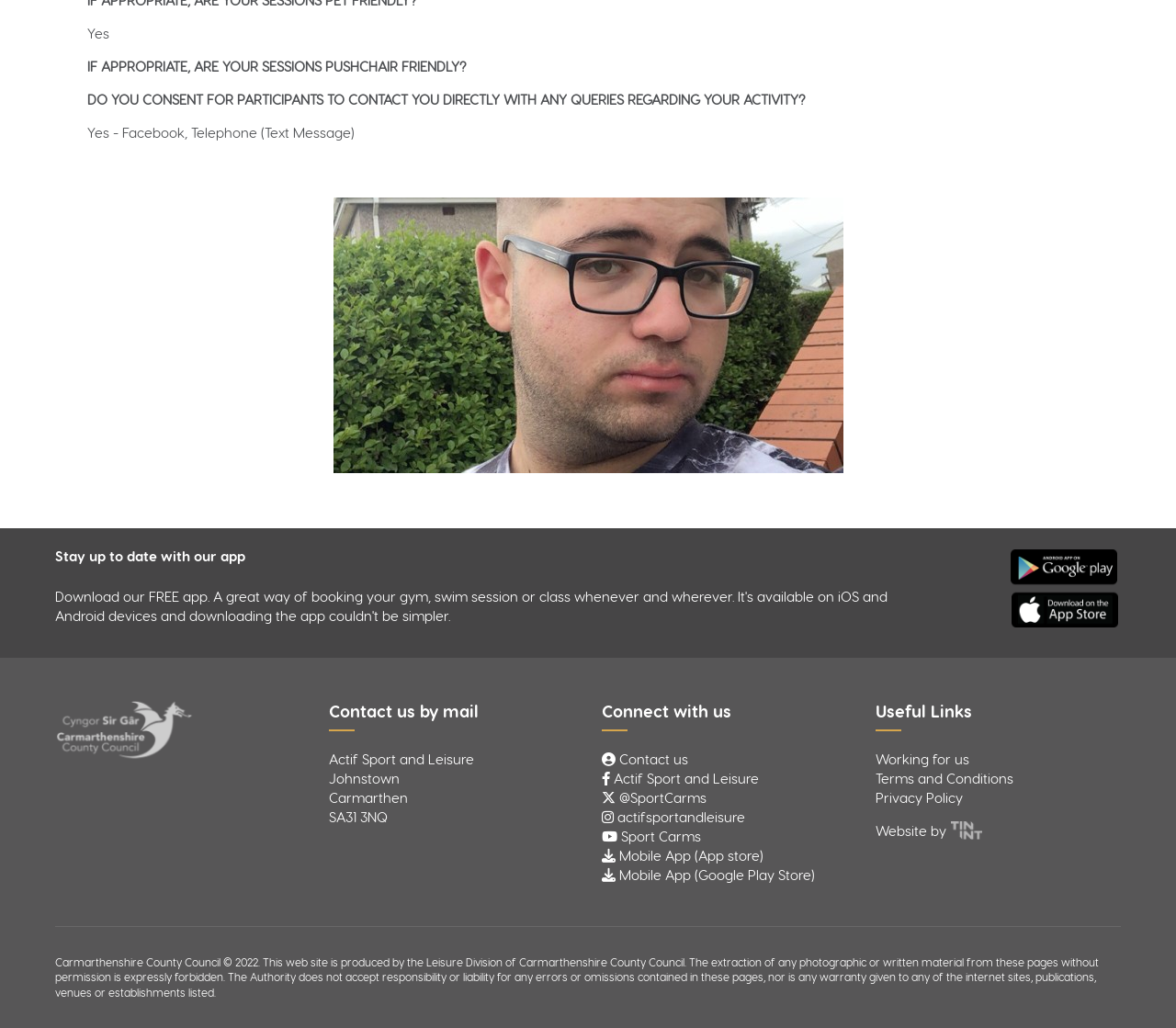What is the purpose of the 'Download our App' buttons?
Can you give a detailed and elaborate answer to the question?

The buttons with the bounding box coordinates [0.856, 0.532, 0.953, 0.575] and [0.856, 0.575, 0.953, 0.618] have the text 'Download our App on the Google Playstore' and 'Download our App on the Apple App Store', respectively, which implies that the purpose of these buttons is to allow users to download the app.